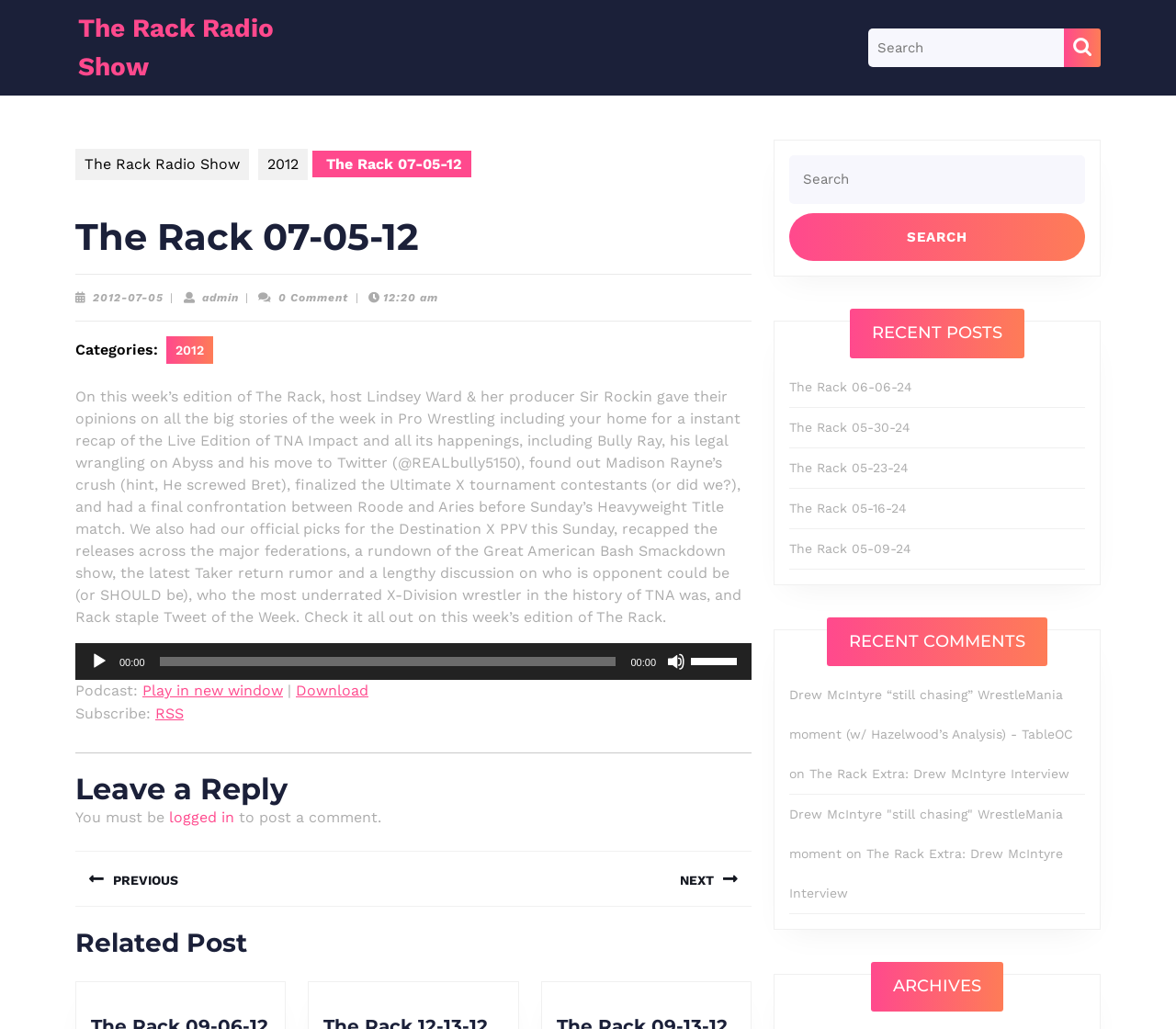Summarize the webpage comprehensively, mentioning all visible components.

This webpage is about a radio show called "The Rack Radio Show" with a specific episode dated July 5, 2012. At the top, there is a link to the radio show's main page and a search bar with a "SEARCH" button next to it. Below the search bar, there are links to the radio show's archives and a section with recent posts.

The main content of the webpage is about the July 5, 2012 episode of the radio show. There is a heading with the episode's title and a horizontal separator line below it. The episode's description is a long paragraph that summarizes the topics discussed in the episode, including news and opinions about professional wrestling.

Below the episode's description, there is an audio player with play, mute, and volume control buttons. There are also links to play the episode in a new window, download it, and subscribe to the podcast via RSS.

On the right side of the webpage, there are three complementary sections. The first section has a search bar and a "SEARCH" button, similar to the one at the top. The second section lists recent posts with links to each post. The third section lists recent comments with links to each comment.

At the bottom of the webpage, there is a section with post navigation links to previous and next posts, and a section with related posts.